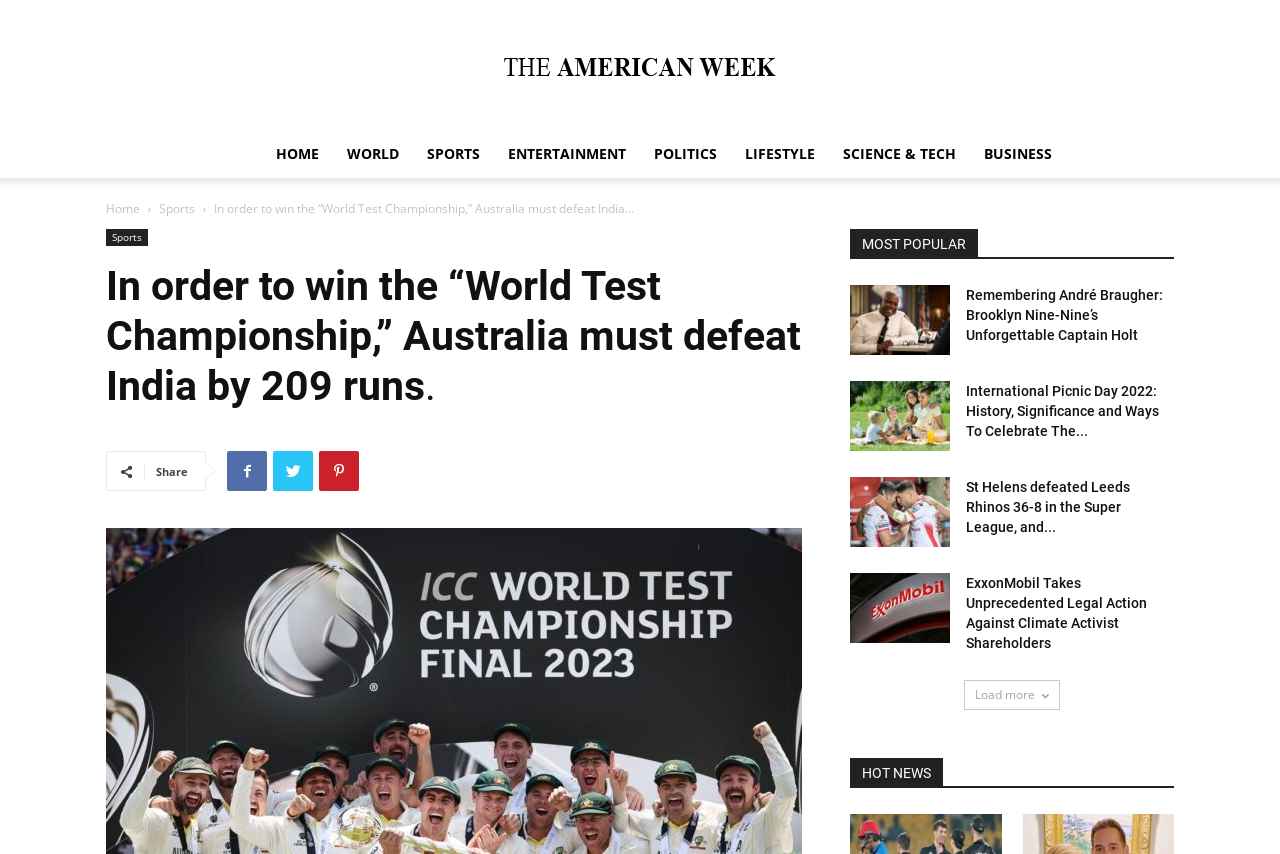Please identify the bounding box coordinates of the element's region that I should click in order to complete the following instruction: "View the 'SPORTS' section". The bounding box coordinates consist of four float numbers between 0 and 1, i.e., [left, top, right, bottom].

[0.124, 0.234, 0.152, 0.254]